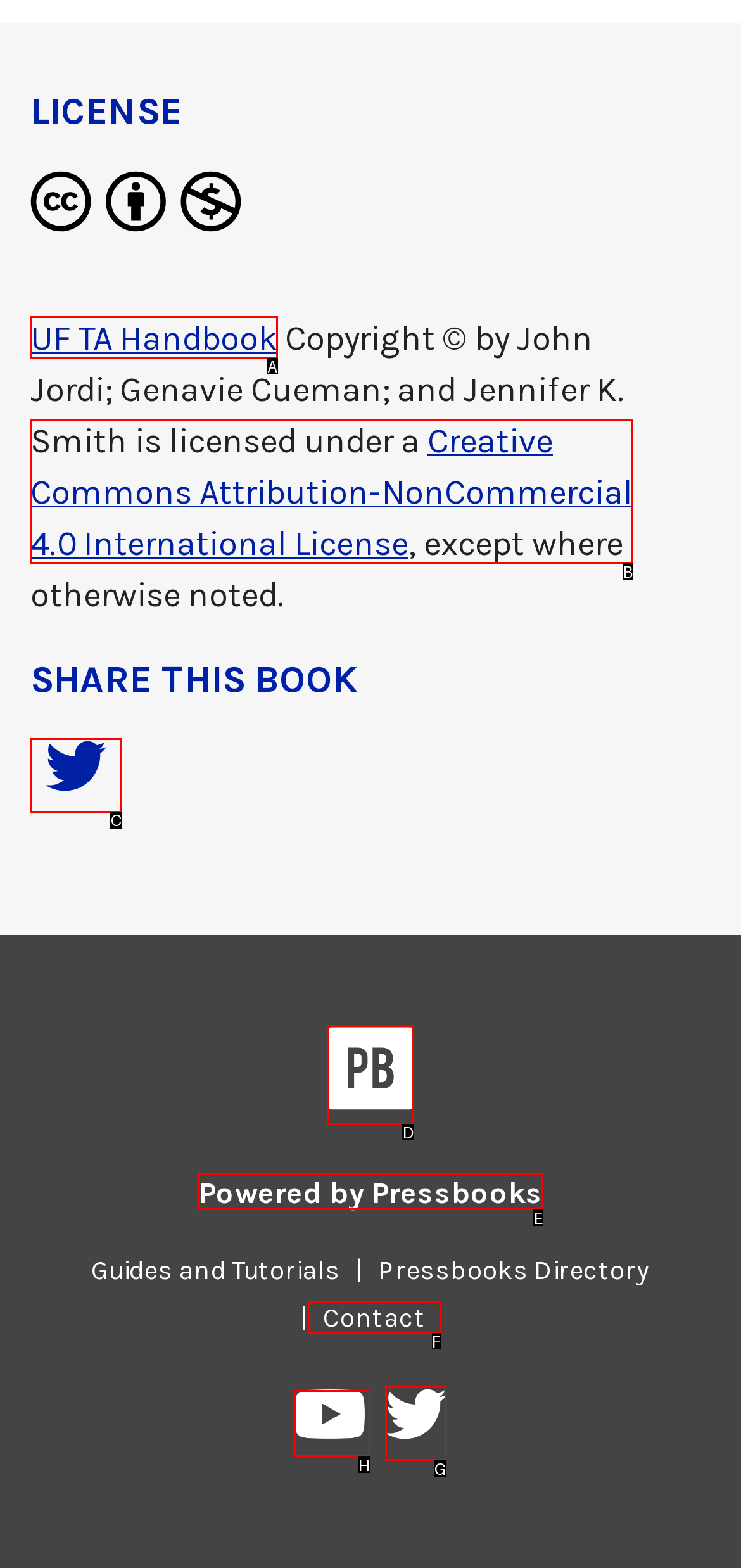Select the correct UI element to complete the task: Share on Twitter
Please provide the letter of the chosen option.

C